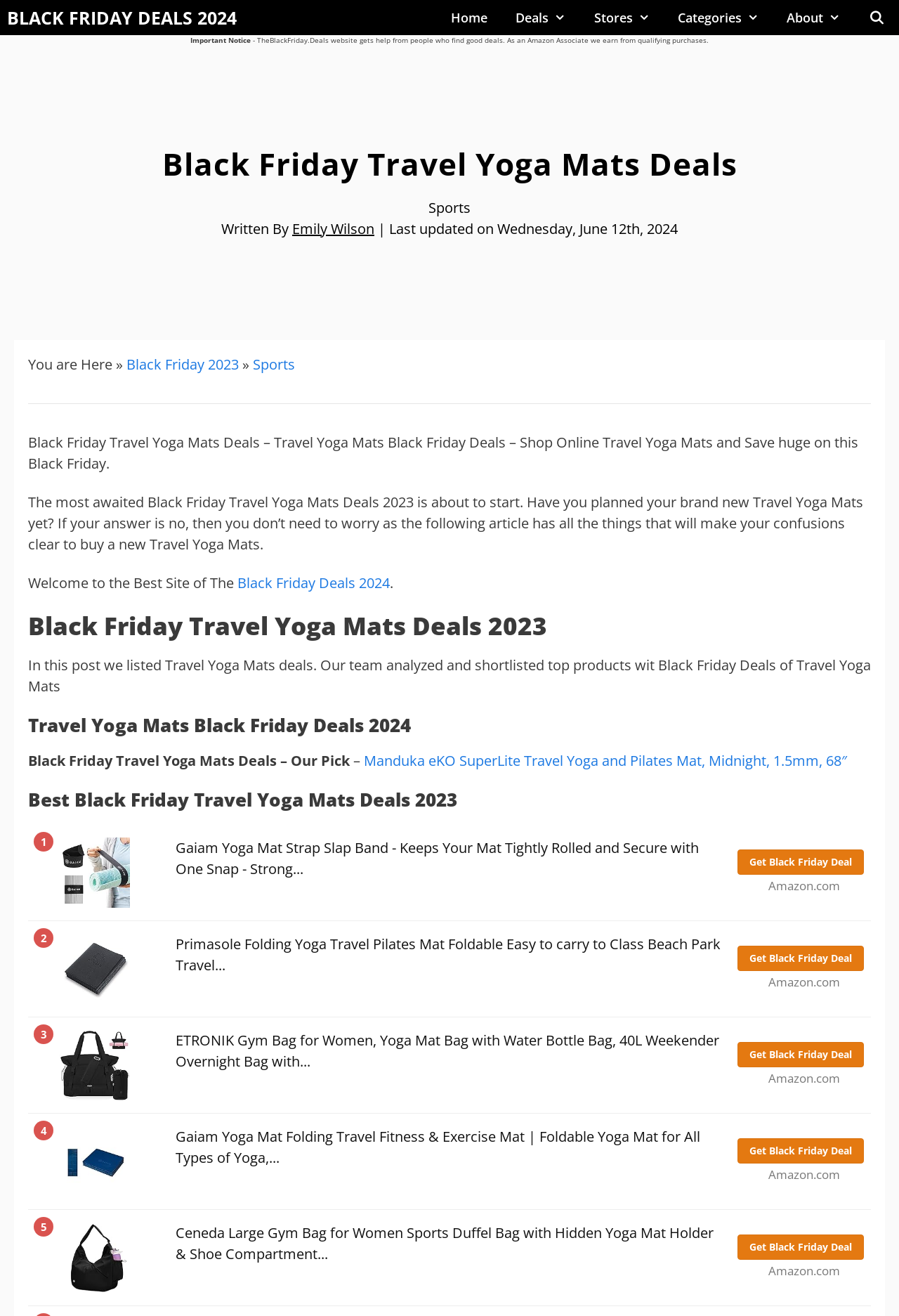Can you identify the bounding box coordinates of the clickable region needed to carry out this instruction: 'Click on 'Sports' link'? The coordinates should be four float numbers within the range of 0 to 1, stated as [left, top, right, bottom].

[0.477, 0.15, 0.523, 0.165]